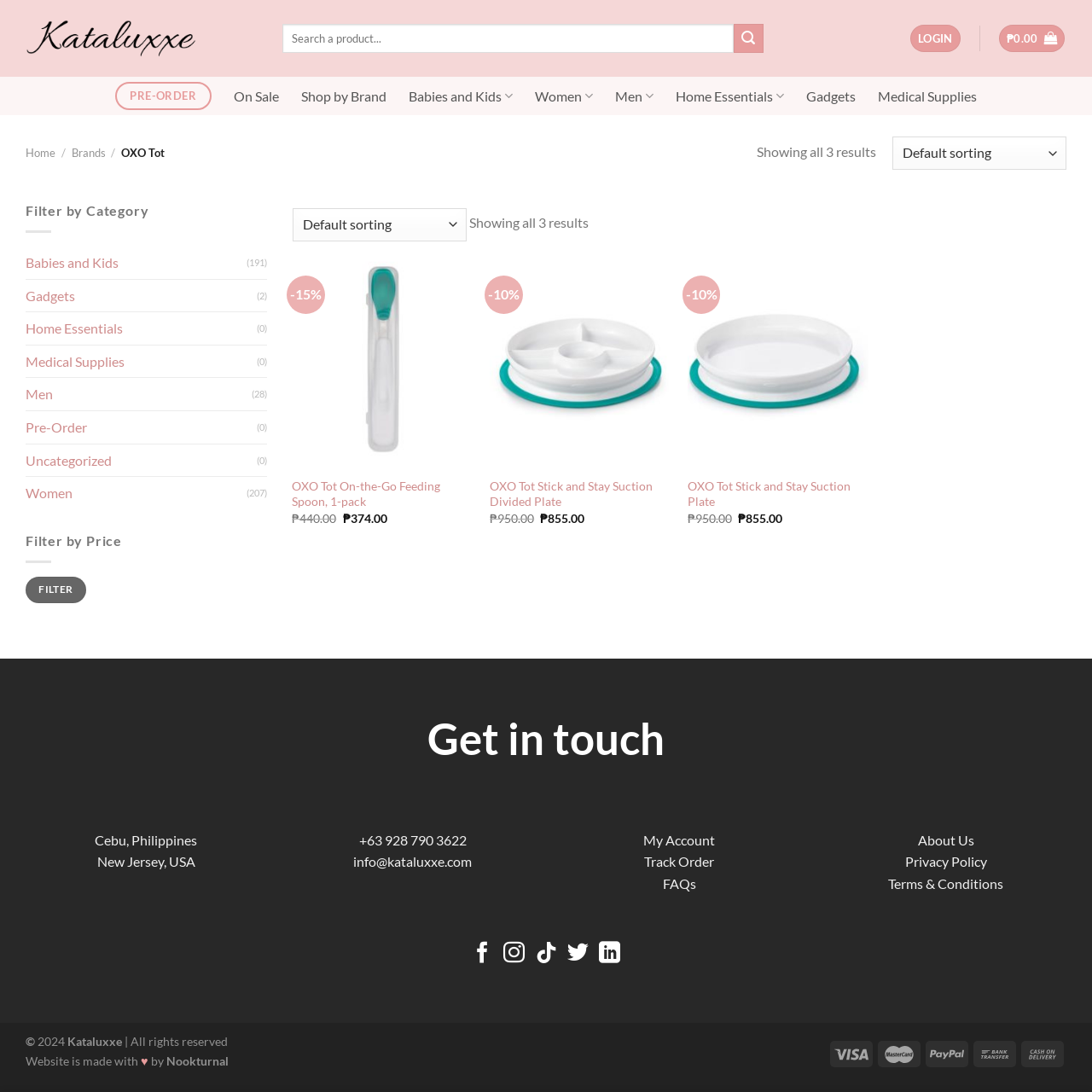Locate the bounding box coordinates of the element I should click to achieve the following instruction: "Search for products".

[0.259, 0.022, 0.699, 0.048]